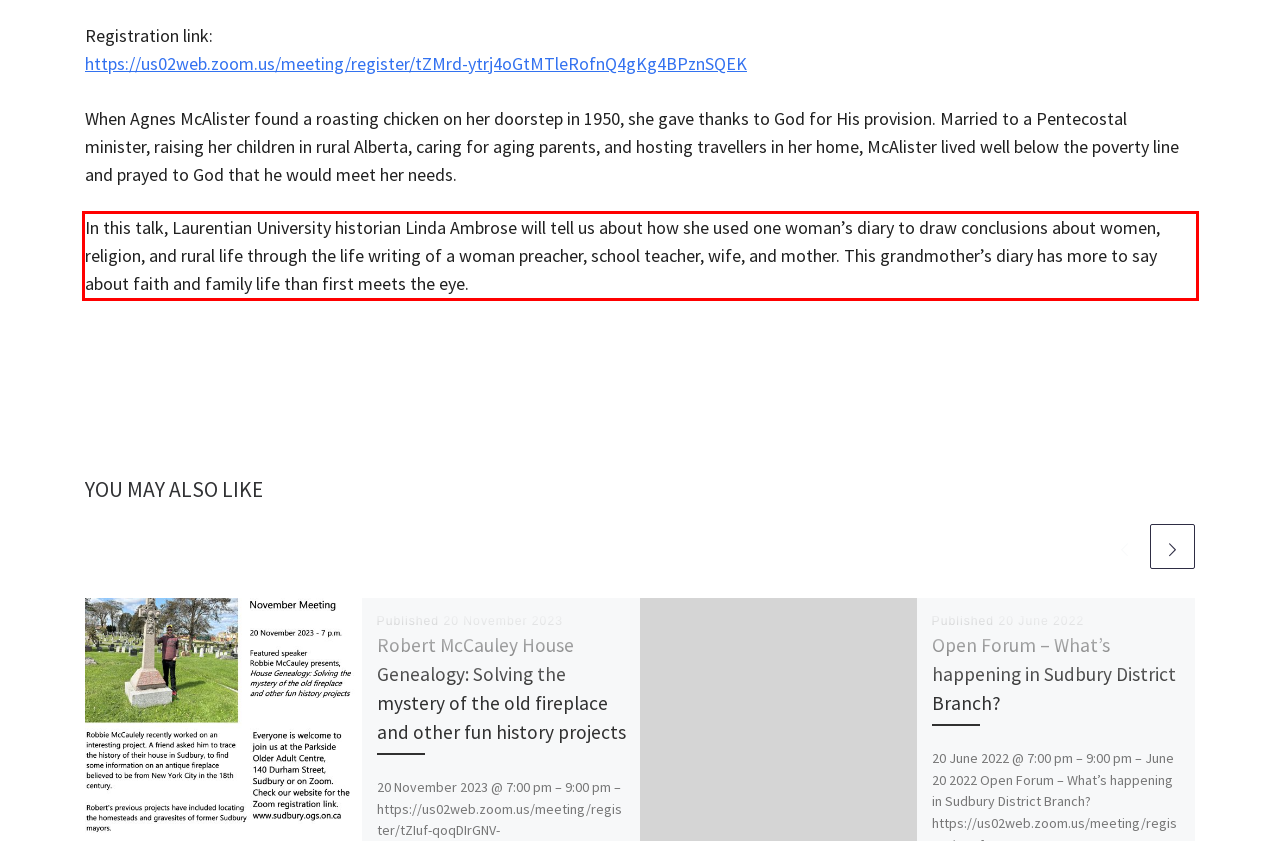Given a webpage screenshot with a red bounding box, perform OCR to read and deliver the text enclosed by the red bounding box.

In this talk, Laurentian University historian Linda Ambrose will tell us about how she used one woman’s diary to draw conclusions about women, religion, and rural life through the life writing of a woman preacher, school teacher, wife, and mother. This grandmother’s diary has more to say about faith and family life than first meets the eye.